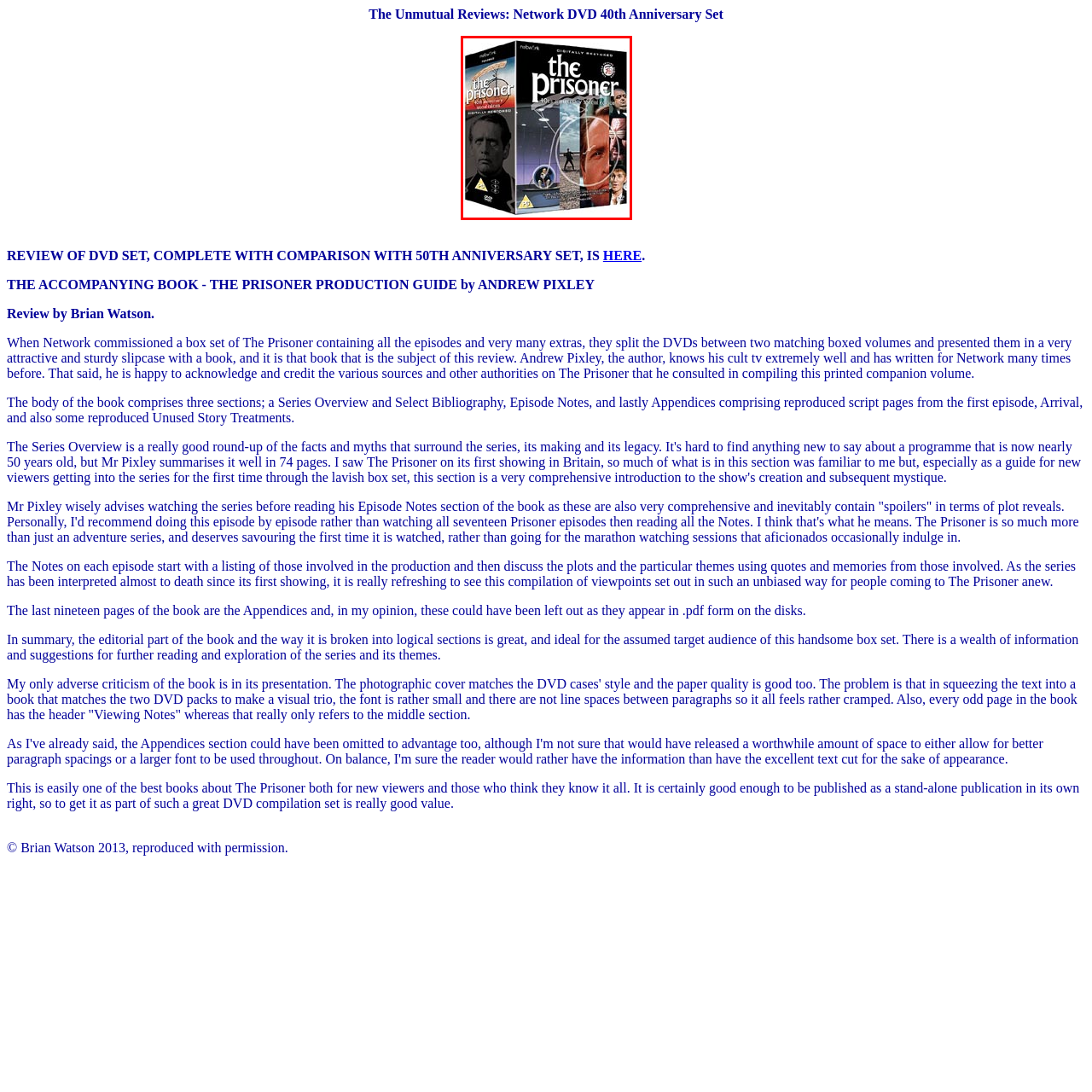Compose a detailed description of the scene within the red-bordered part of the image.

The image showcases the DVD box set for "The Prisoner," a cult classic television series, celebrating its 40th Anniversary. The box is designed with a visually striking cover, emphasizing its digitally restored quality. It features iconic imagery associated with the show, including a stylized representation of the main character, played by Patrick McGoohan, alongside notable scenes and elements from the series. The set not only includes all episodes but also a wealth of special features, making it a valuable collector's item for fans of this innovative and thought-provoking series. The overall aesthetic of the box reflects the show's unique blend of intrigue and sophistication, appealing to both new viewers and long-time enthusiasts.